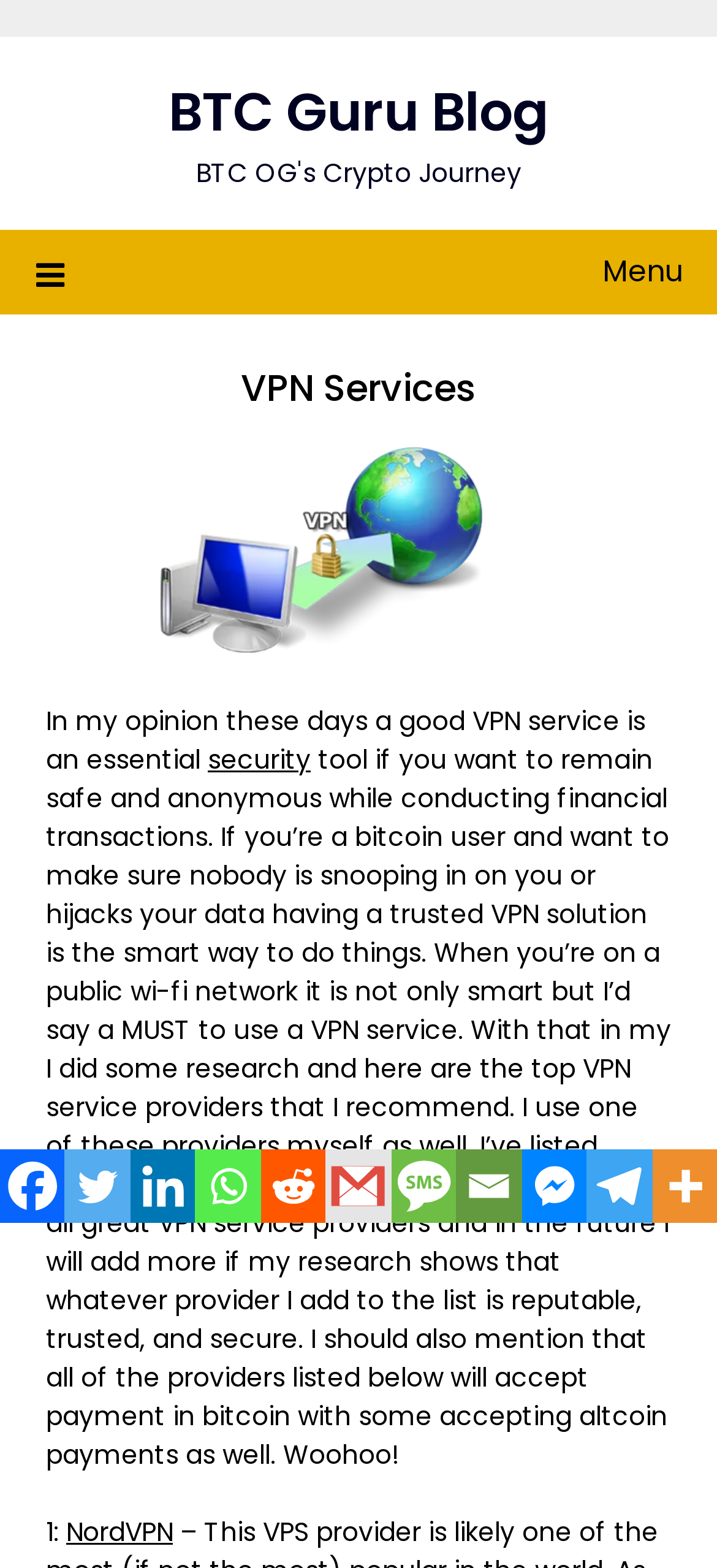Please identify the bounding box coordinates of the clickable area that will fulfill the following instruction: "Share on Facebook". The coordinates should be in the format of four float numbers between 0 and 1, i.e., [left, top, right, bottom].

[0.0, 0.733, 0.091, 0.78]